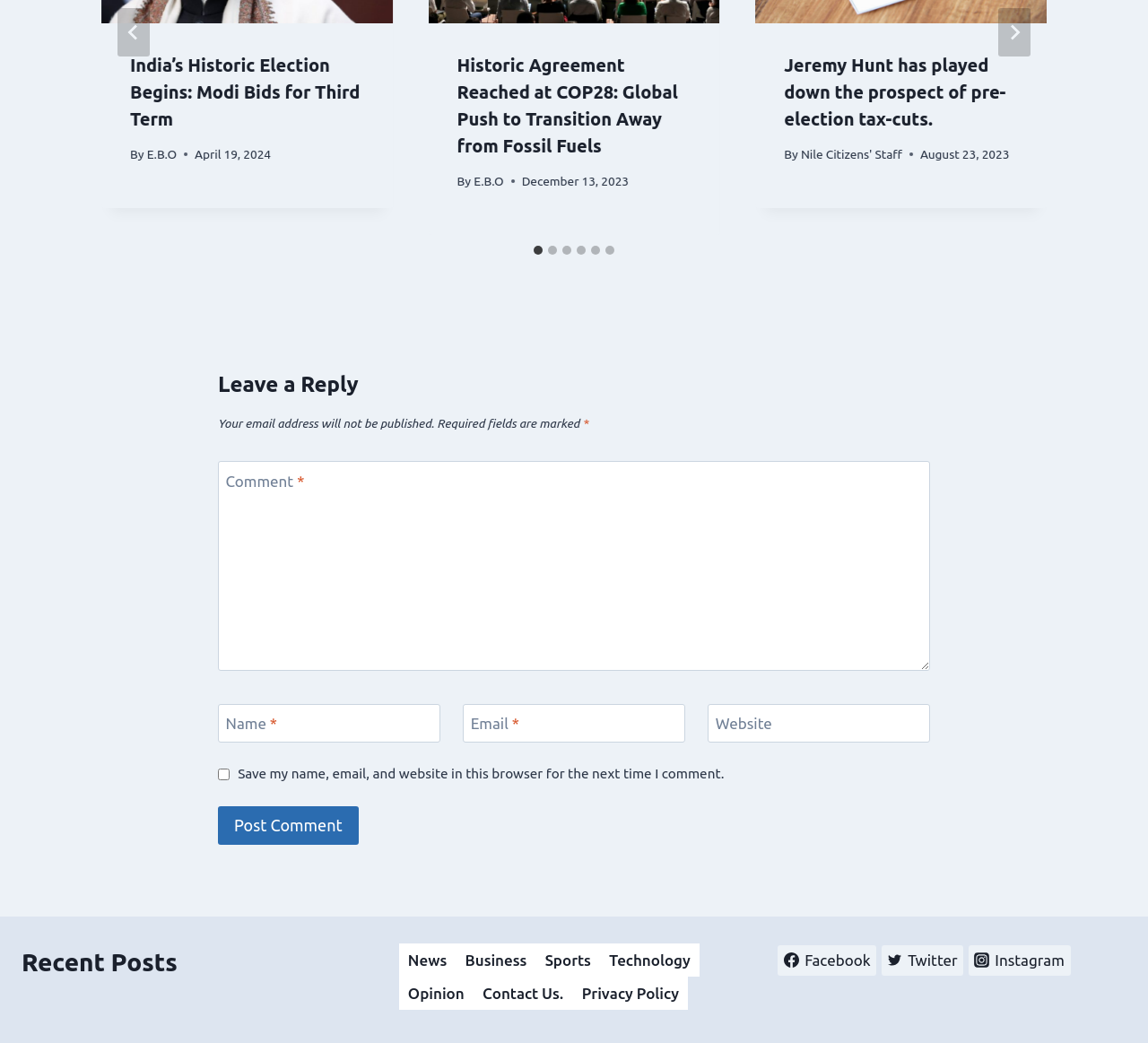Determine the bounding box coordinates of the clickable region to carry out the instruction: "view Location & arrival".

None